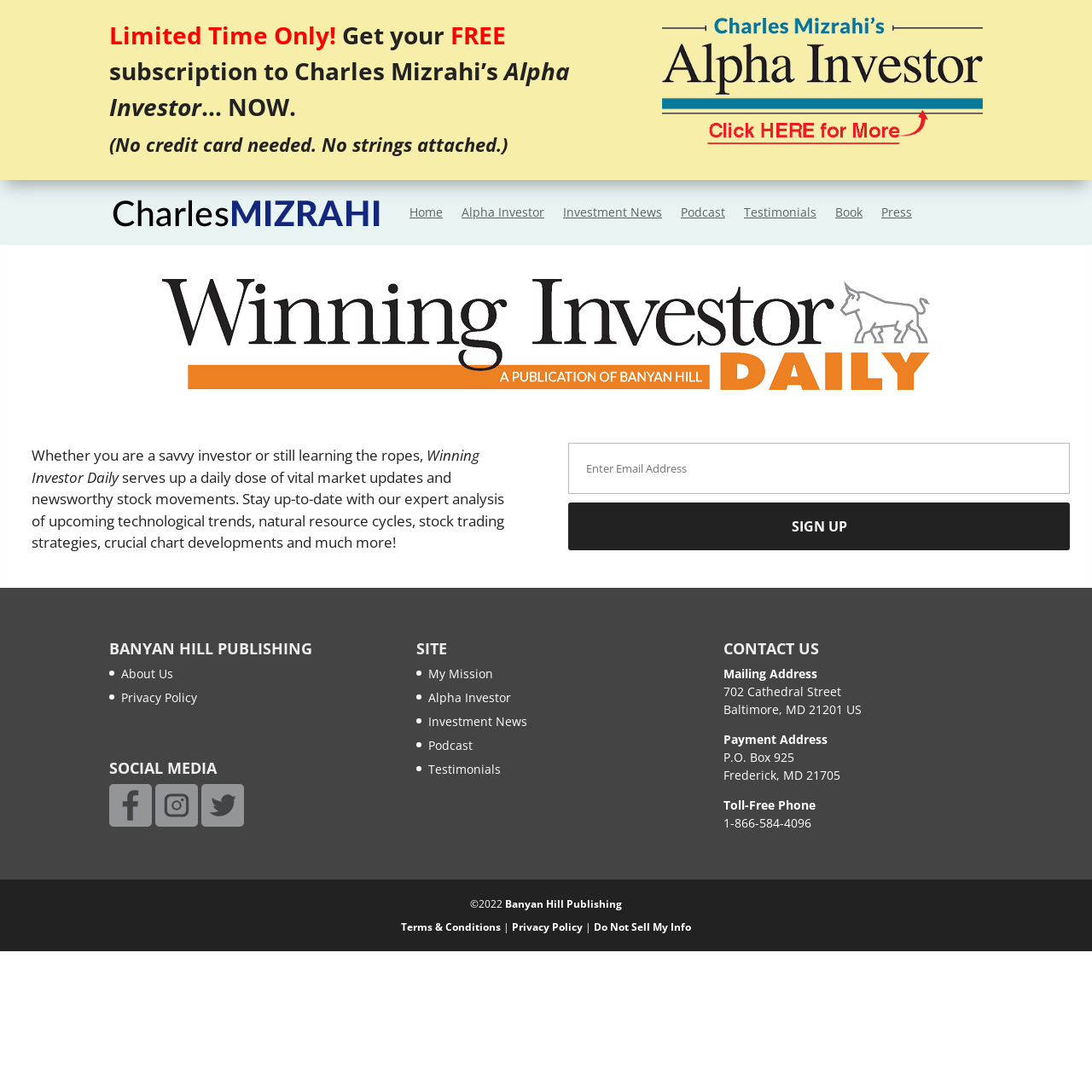Describe the webpage in detail, including text, images, and layout.

The webpage is for Winning Investor Daily, a free investing newsletter that provides insight into current market updates, long-term investing trends, and more. At the top of the page, there is a prominent section with a limited-time offer to get a free subscription to Charles Mizrahi's Alpha Investor. This section includes a brief description of the newsletter and a call-to-action button to sign up.

Below this section, there is a navigation menu with links to different parts of the website, including Home, Alpha Investor, Investment News, Podcast, Testimonials, and Book. 

The main content of the page is divided into two columns. The left column has a brief introduction to Winning Investor Daily, describing it as a daily dose of vital market updates and newsworthy stock movements. The right column has a sign-up form with a text box and a button to submit.

At the bottom of the page, there are three sections: Banyan Hill Publishing, Social Media, and Site. The Banyan Hill Publishing section has links to About Us, Privacy Policy, and other related pages. The Social Media section has links to follow Charles Mizrahi on Facebook, Instagram, and Twitter, each with an accompanying image. The Site section has links to My Mission, Alpha Investor, Investment News, Podcast, Testimonials, and other related pages.

Further down, there is a Contact Us section with the mailing address, payment address, toll-free phone number, and other contact information. Finally, at the very bottom of the page, there is a copyright notice, links to Banyan Hill Publishing, Terms & Conditions, Privacy Policy, and Do Not Sell My Info.